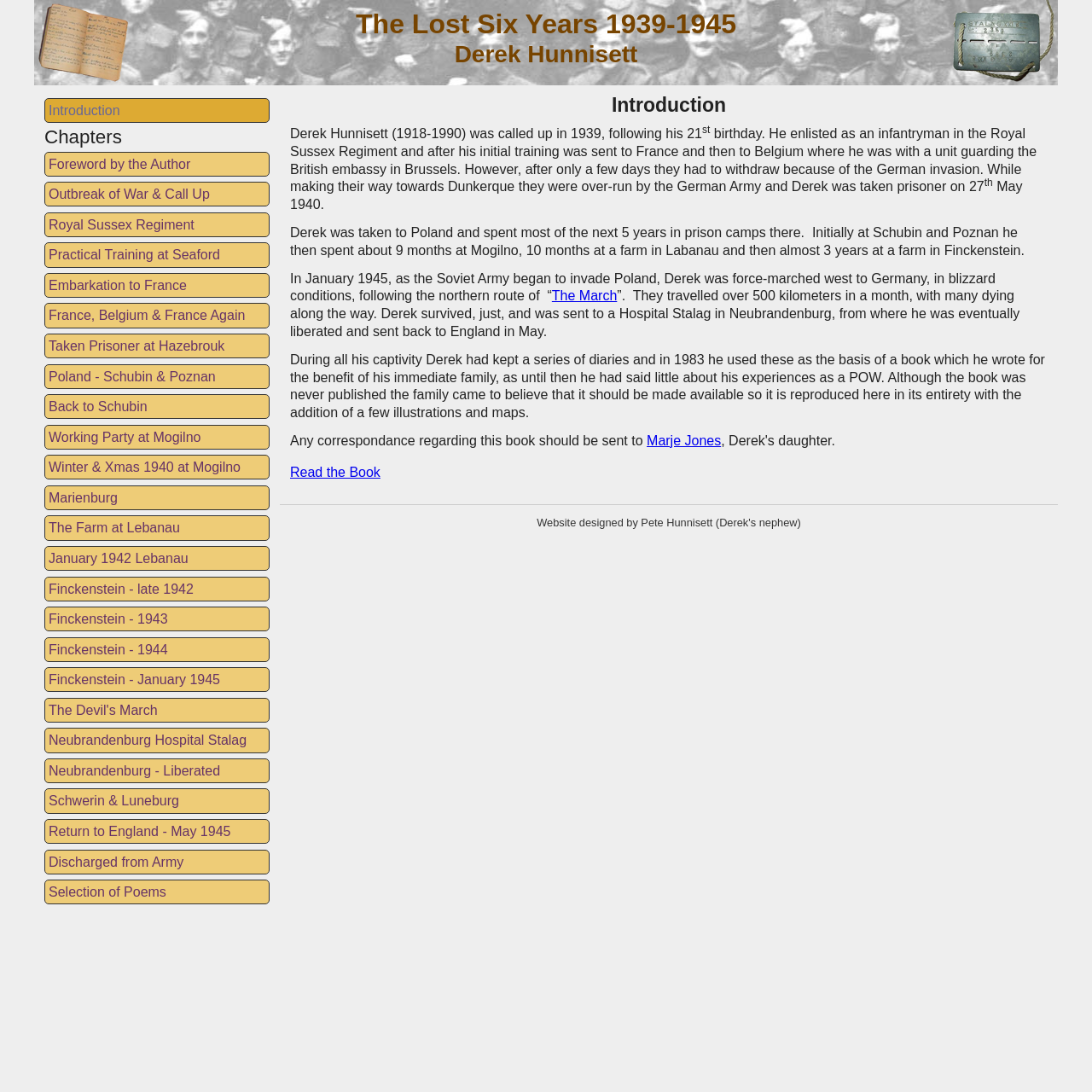Determine the bounding box coordinates for the element that should be clicked to follow this instruction: "Click the 'Read the Book' link". The coordinates should be given as four float numbers between 0 and 1, in the format [left, top, right, bottom].

[0.266, 0.426, 0.348, 0.439]